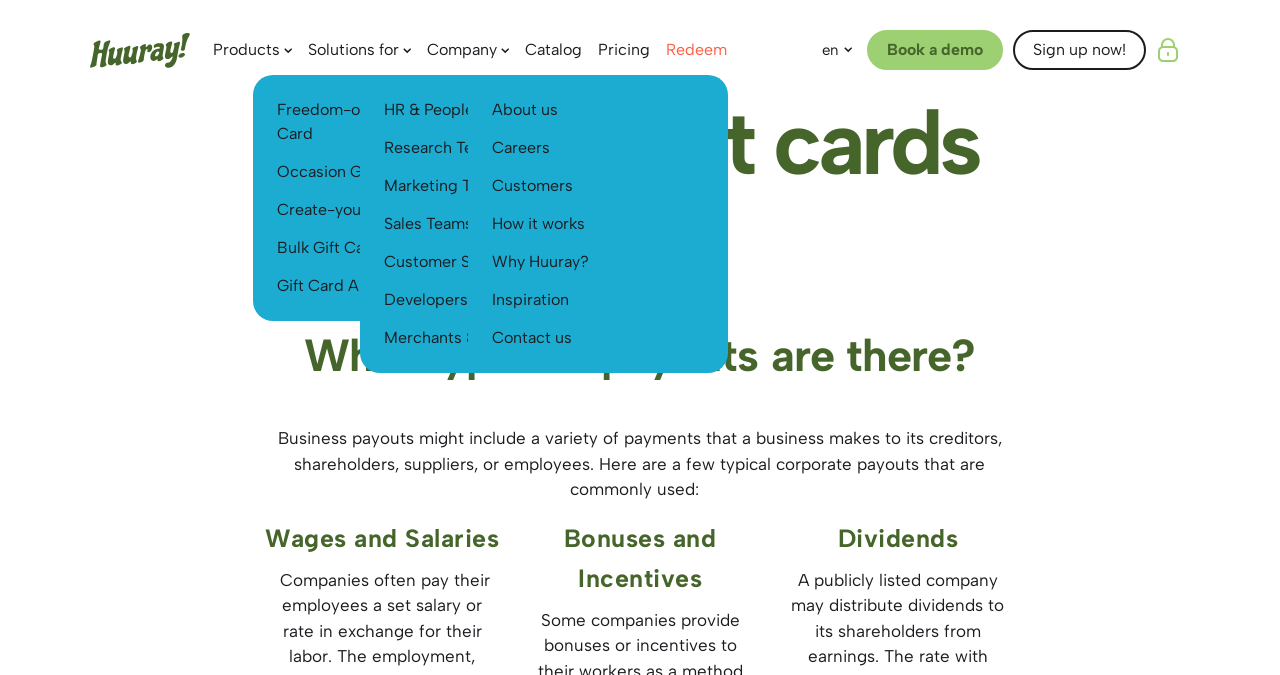Please answer the following question using a single word or phrase: 
What is the main purpose of the gift cards on this website?

As payouts